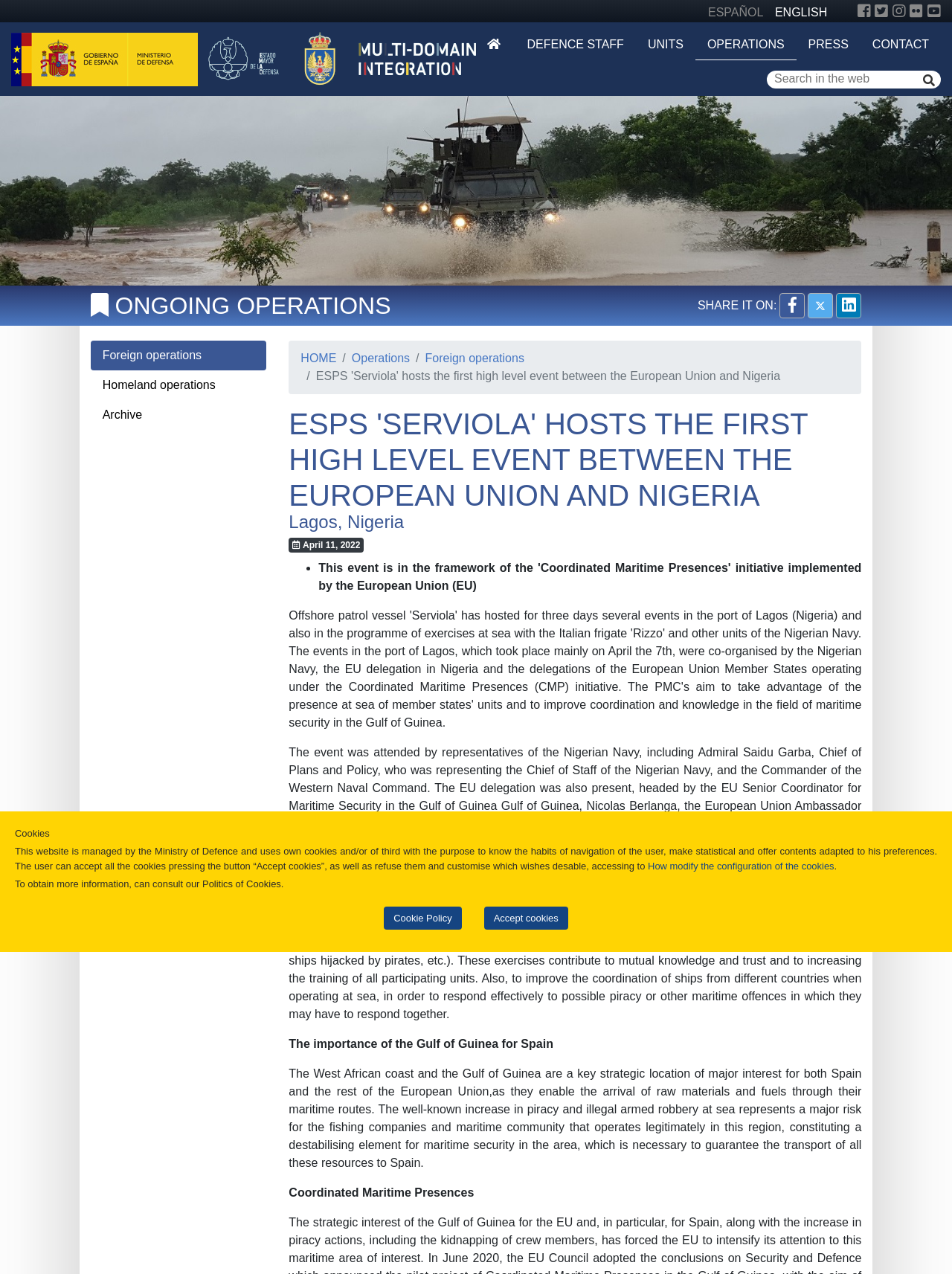Please identify the bounding box coordinates of the area that needs to be clicked to fulfill the following instruction: "Search for something."

[0.805, 0.055, 0.988, 0.069]